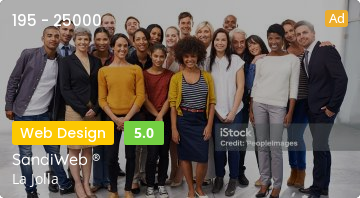Generate a detailed caption that describes the image.

This image features a diverse group of individuals gathered together, showcasing a sense of community and collaboration. Prominently displayed are the words "Web Design" alongside a rating of "5.0," indicating a high level of service and expertise, suggesting that this group is related to a successful web design company called SandiWeb, located in La Jolla. The banner notes a price range of "195 - 25000," hinting at the variety of services offered. The inclusion of the "Ad" label indicates that this image is part of a promotional campaign, likely aimed at attracting potential clients to their web design services, emphasizing the creative and professional nature of their team captured in the photo.